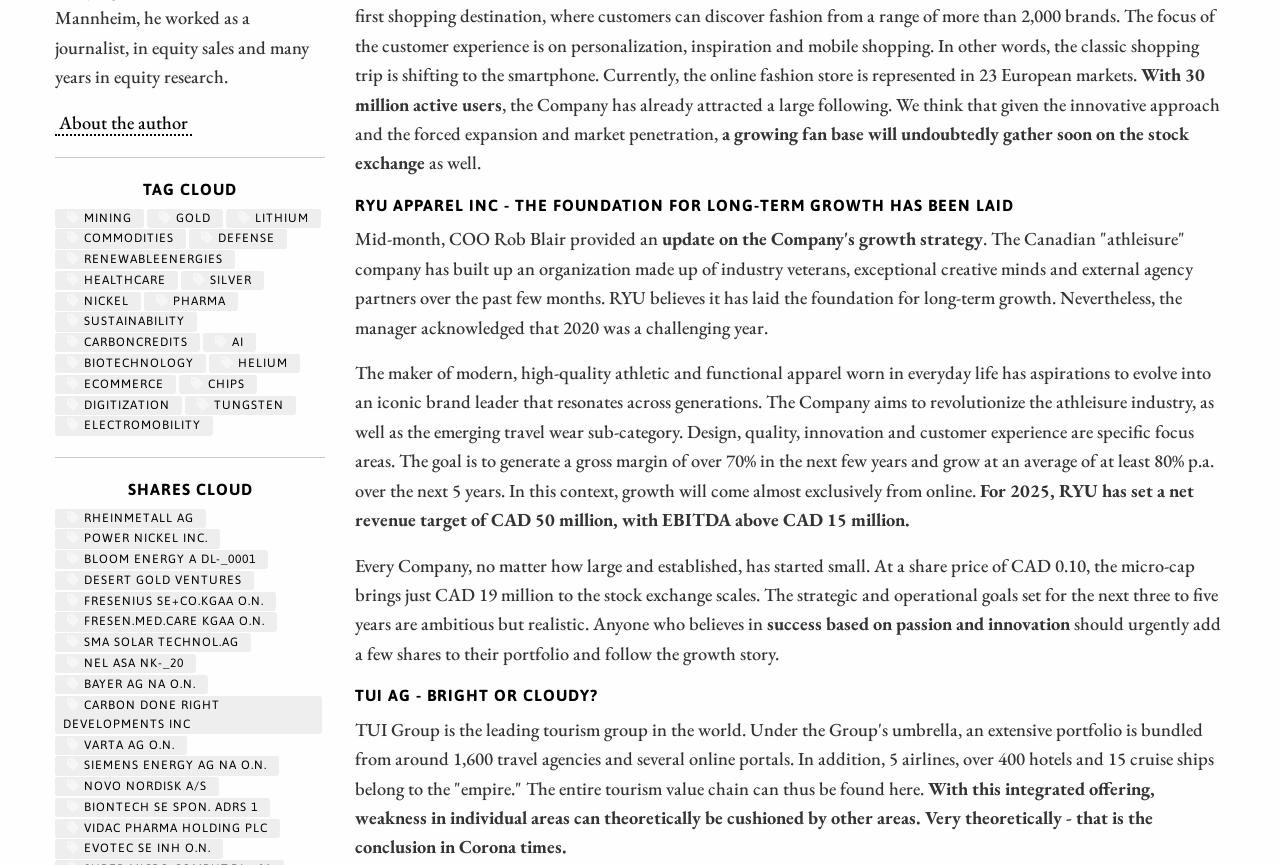Kindly provide the bounding box coordinates of the section you need to click on to fulfill the given instruction: "Click on 'MINING'".

[0.049, 0.243, 0.106, 0.26]